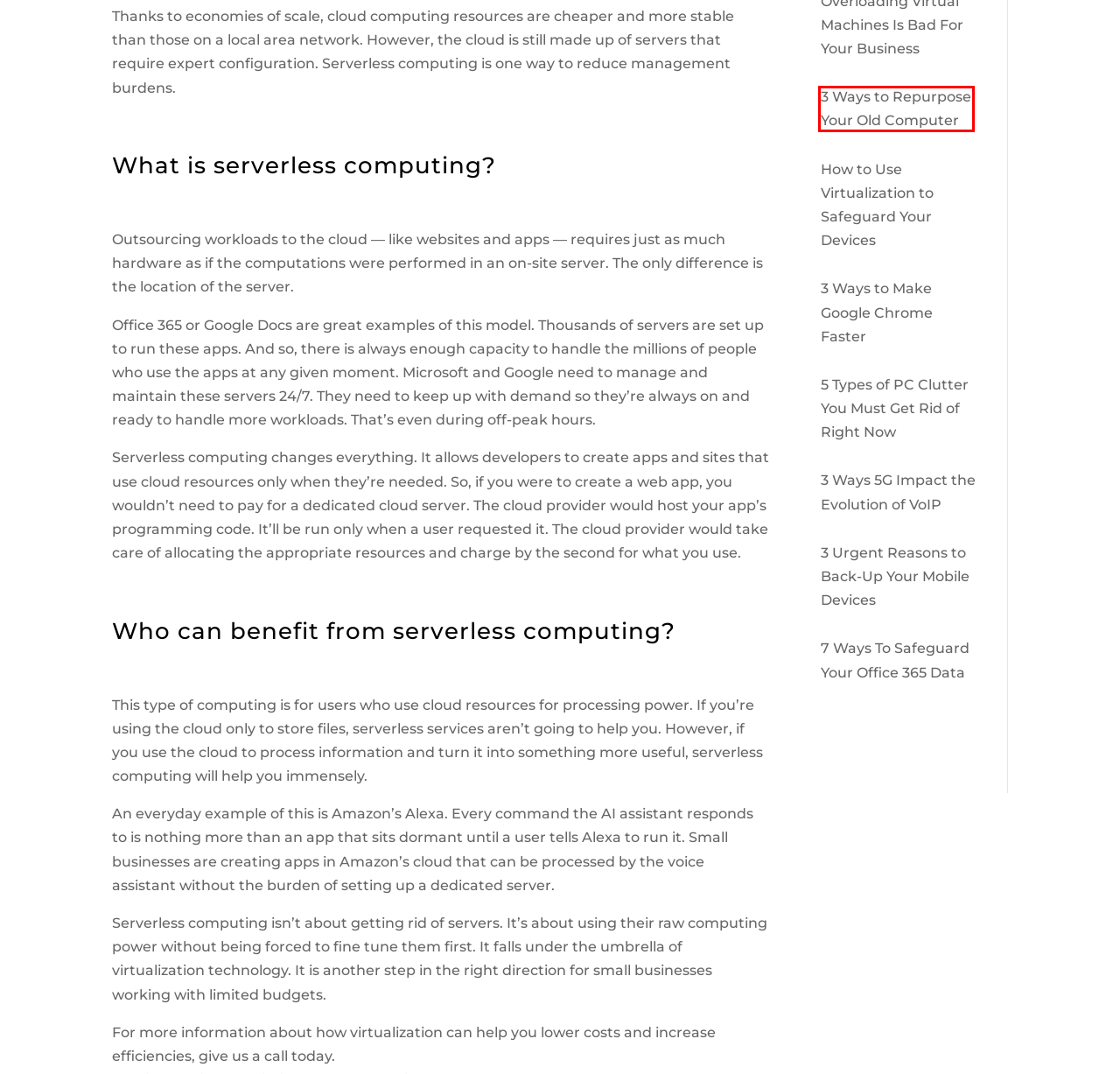You are looking at a screenshot of a webpage with a red bounding box around an element. Determine the best matching webpage description for the new webpage resulting from clicking the element in the red bounding box. Here are the descriptions:
A. Careers | Acroment Technologies
B. 3 Ways to Repurpose Your Old Computer | Acroment Technologies
C. 7 Ways To Safeguard Your Office 365 Data | Acroment Technologies
D. 5 Tips To Help Your Business Save on Printing Costs | Acroment Technologies
E. 5 Types of PC Clutter You Must Get Rid of Right Now | Acroment Technologies
F. How to Use Virtualization to Safeguard Your Devices | Acroment Technologies
G. 3 Ways 5G Impact the Evolution of VoIP | Acroment Technologies
H. 3 Urgent Reasons to Back-Up Your Mobile Devices | Acroment Technologies

B